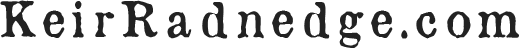Please reply with a single word or brief phrase to the question: 
What is the focus of the website?

Sports news and commentary